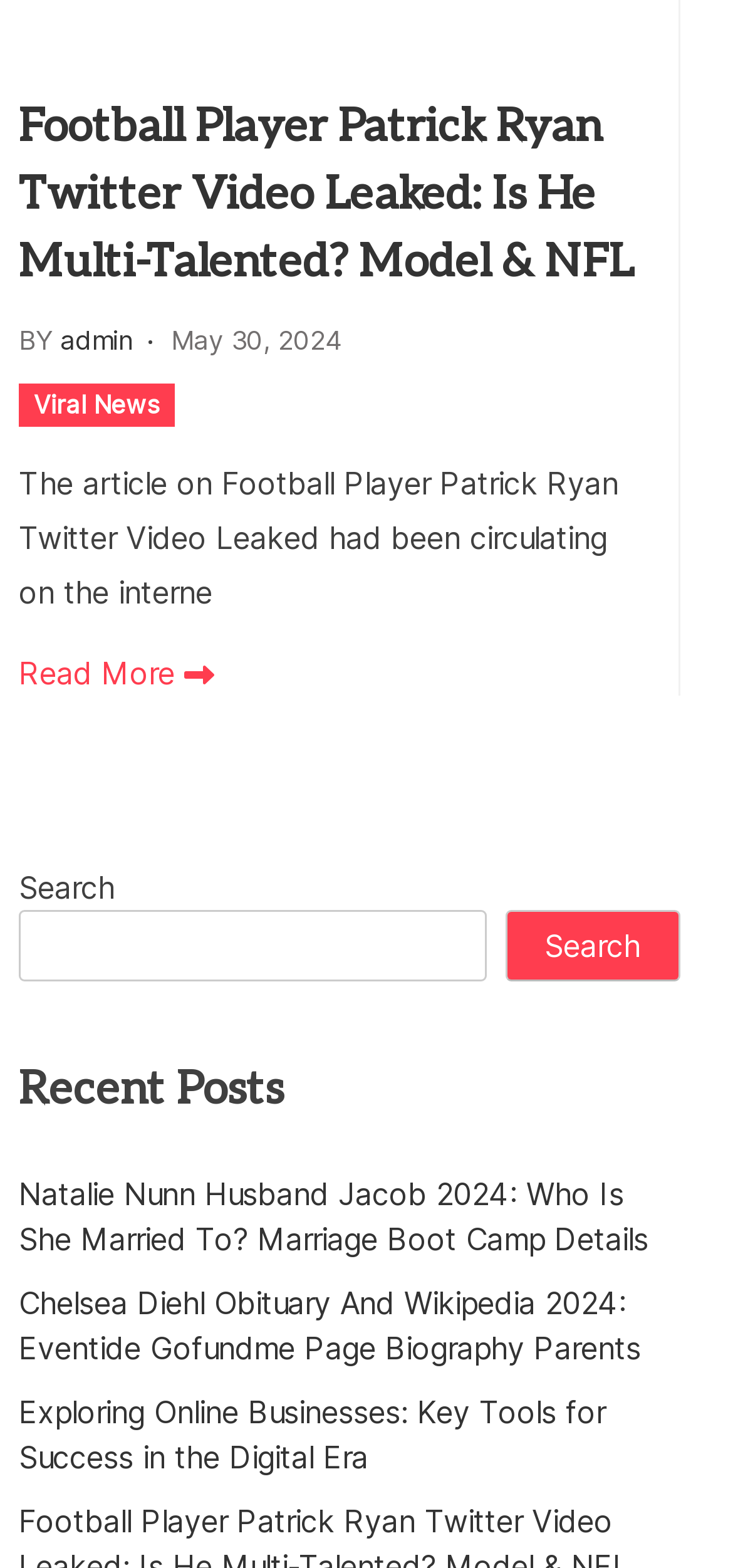Determine the bounding box coordinates for the area that should be clicked to carry out the following instruction: "Read more about Football Player Patrick Ryan Twitter Video Leaked".

[0.026, 0.415, 0.292, 0.443]